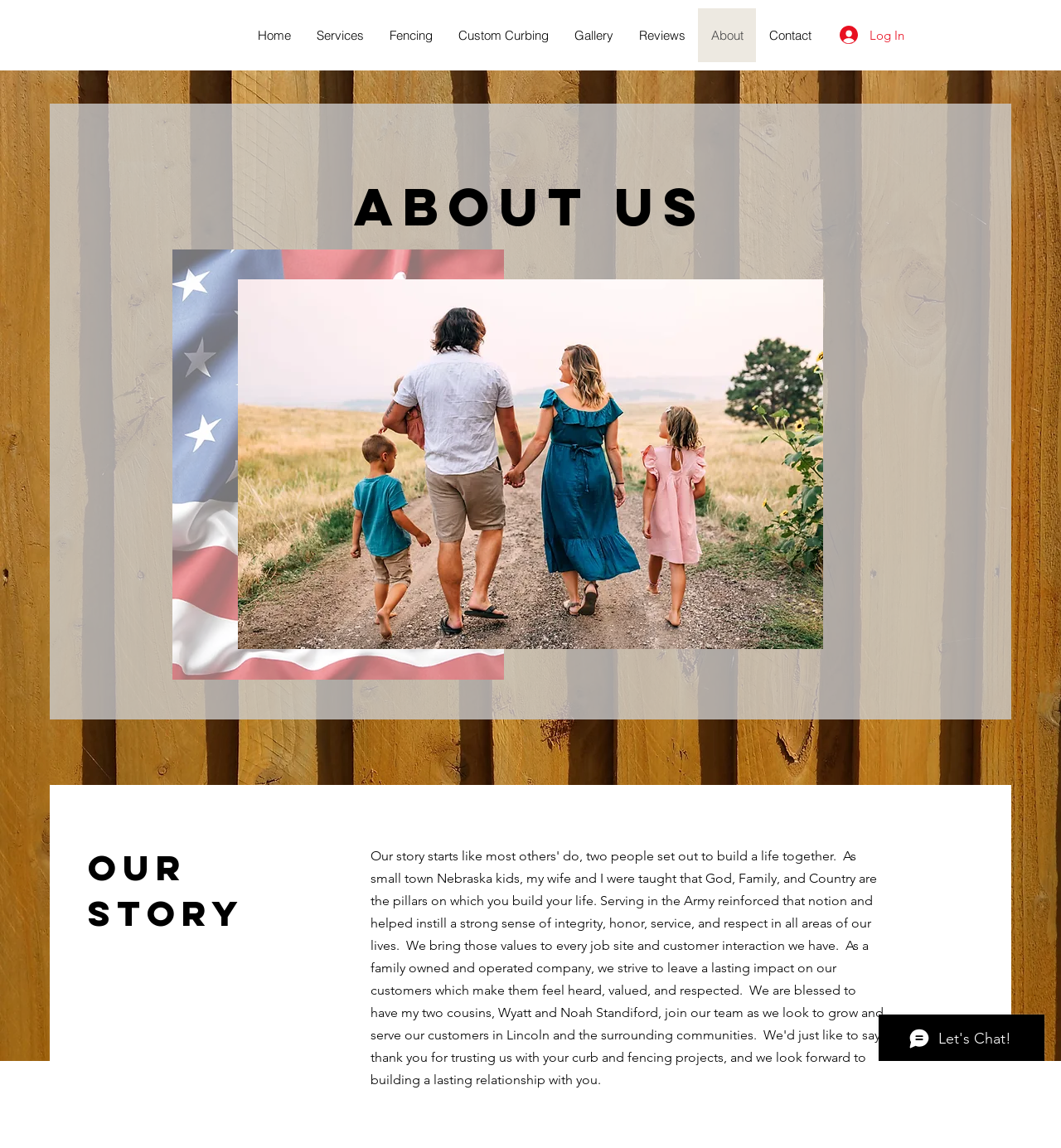Please give a concise answer to this question using a single word or phrase: 
What is the purpose of the 'Log In' button?

To log in to the website